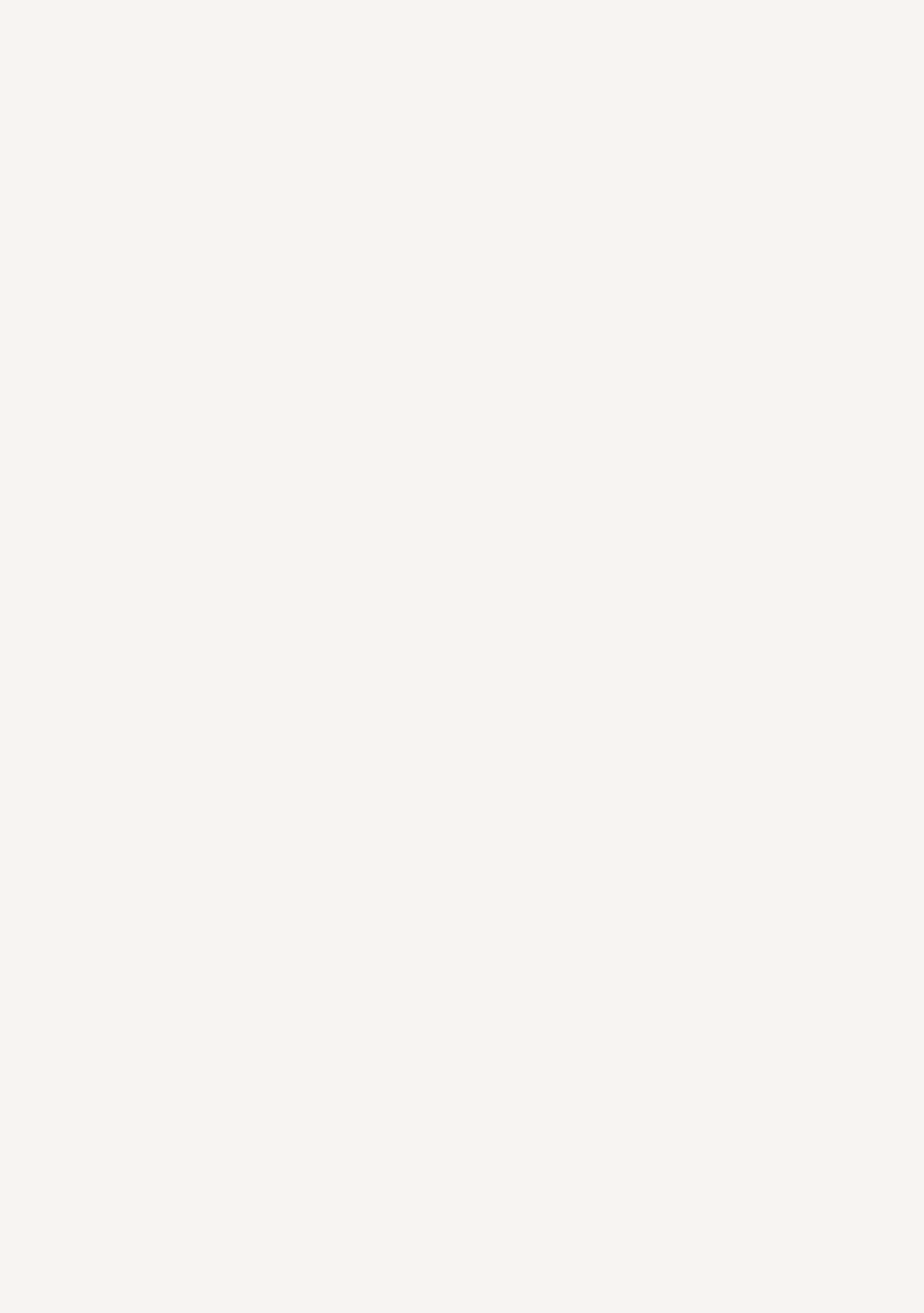Show me the bounding box coordinates of the clickable region to achieve the task as per the instruction: "visit contact page".

[0.383, 0.037, 0.617, 0.093]